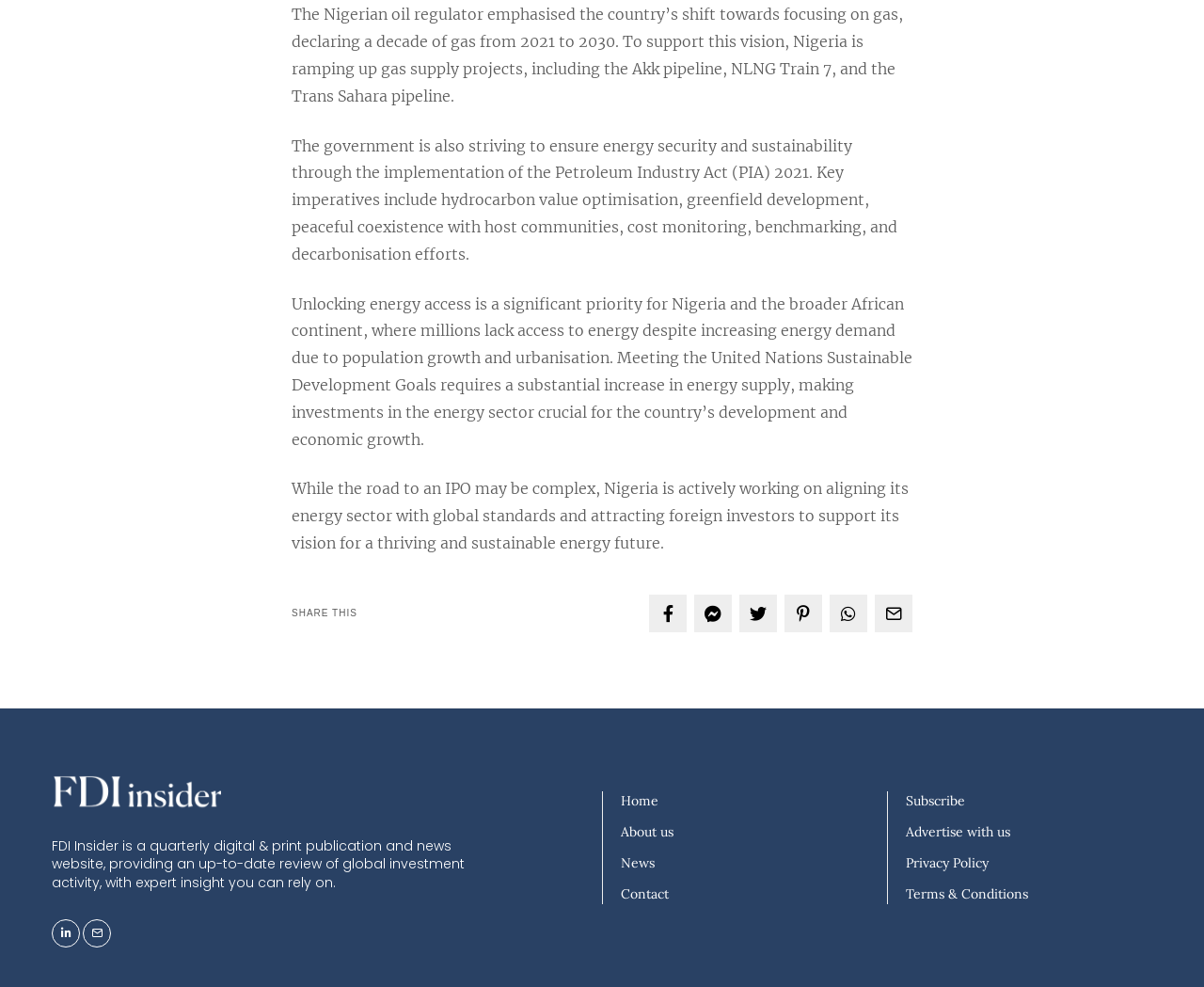How many social media links are available?
Carefully analyze the image and provide a detailed answer to the question.

The number of social media links can be counted from the link elements at the bottom of the webpage, which include icons for various social media platforms such as Facebook, Twitter, and LinkedIn.